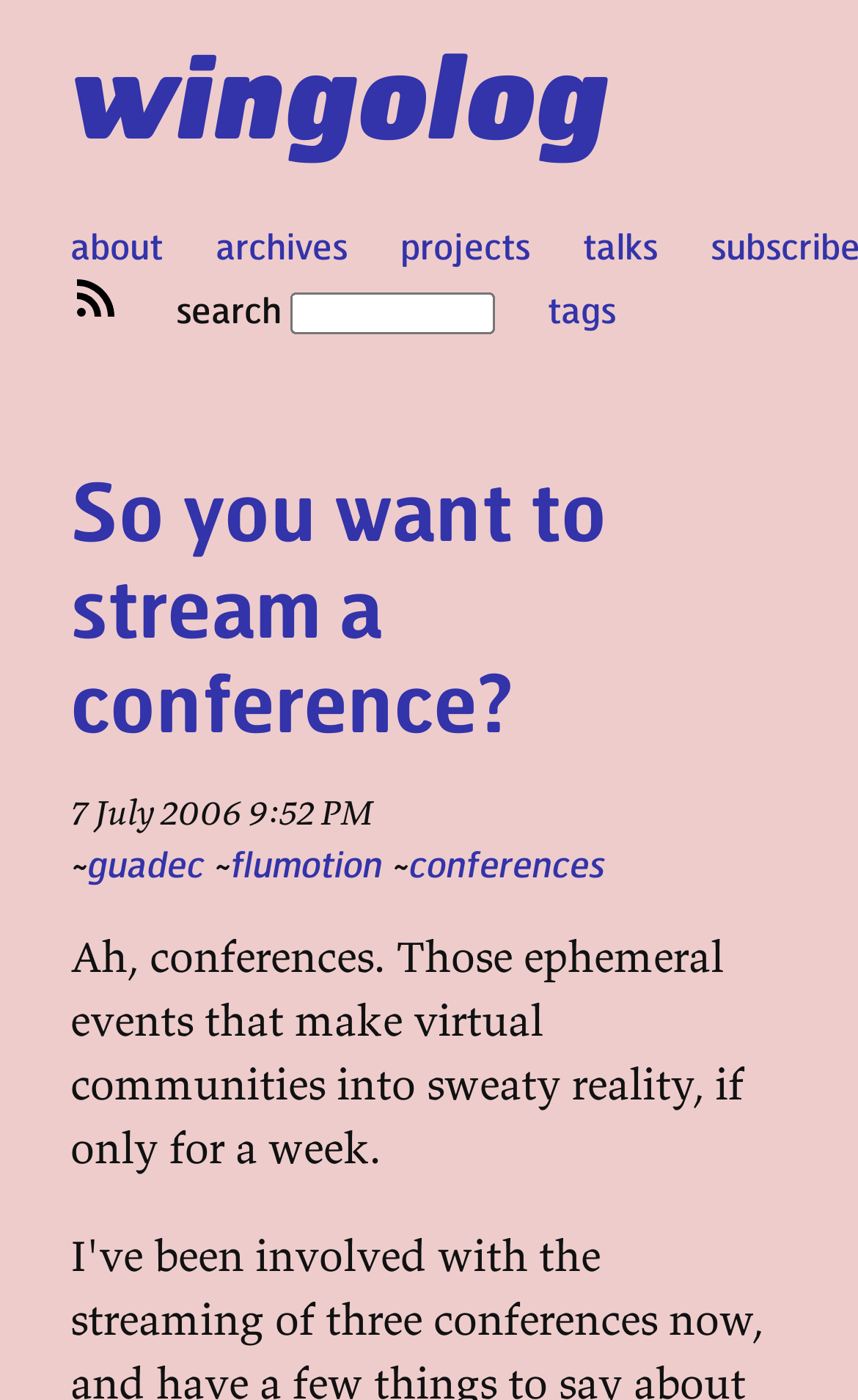Locate the bounding box of the UI element described by: "guadec" in the given webpage screenshot.

[0.103, 0.6, 0.238, 0.633]